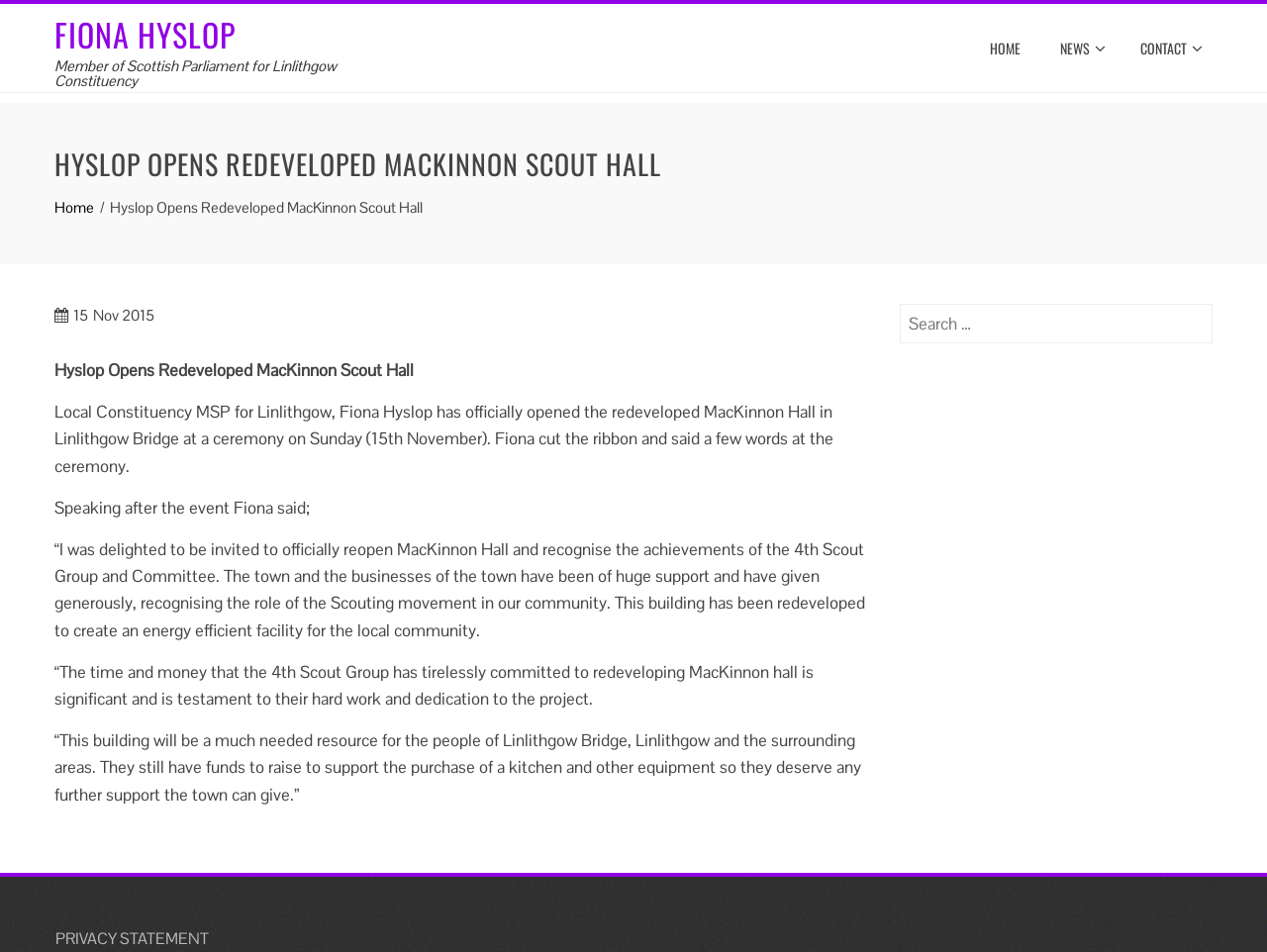Give a one-word or phrase response to the following question: What is the current status of the kitchen and equipment in the redeveloped MacKinnon Hall?

Not yet purchased